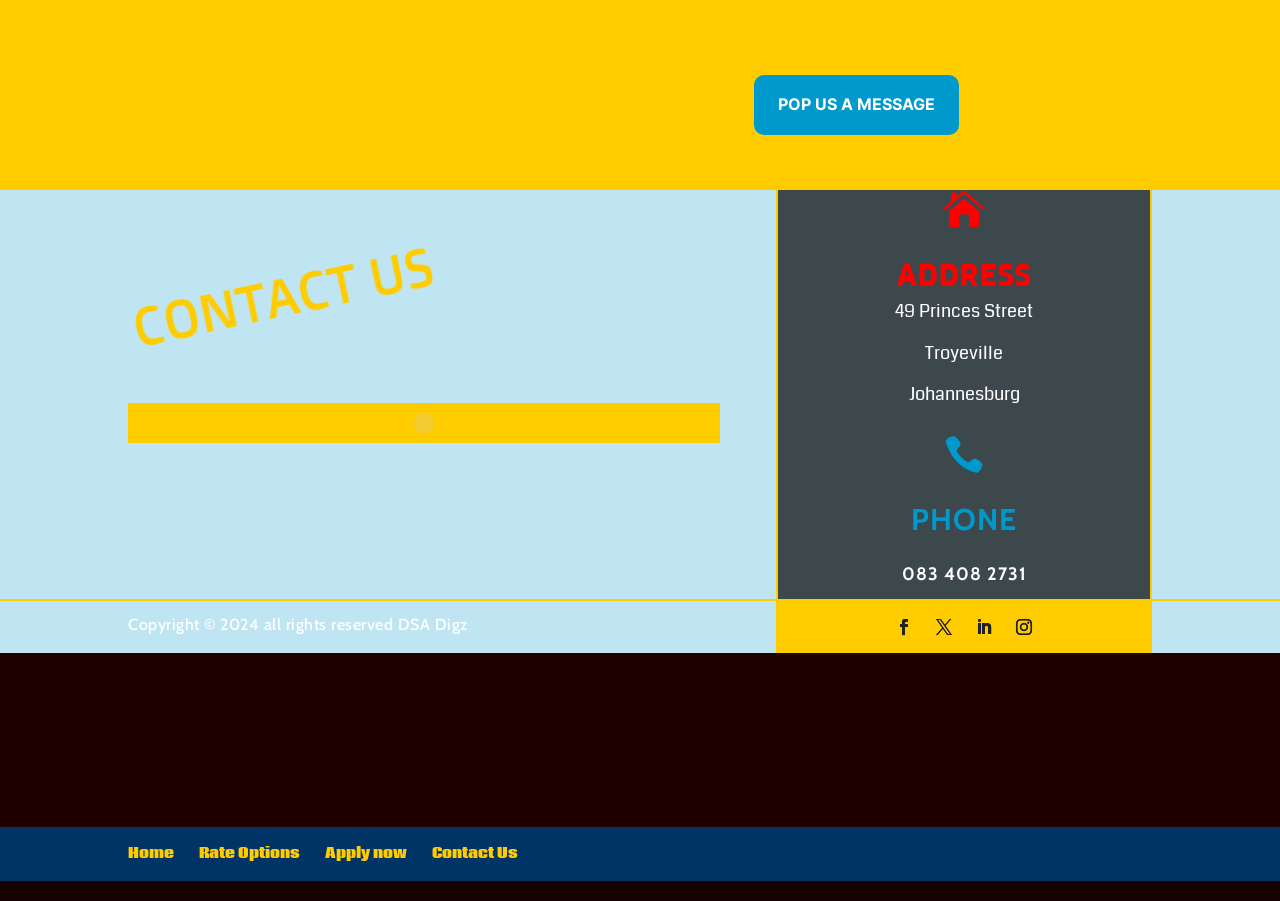Observe the image and answer the following question in detail: What is the phone number?

I found the phone number by looking at the 'PHONE' heading and the subsequent heading element that contains the phone number, which is '083 408 2731'.